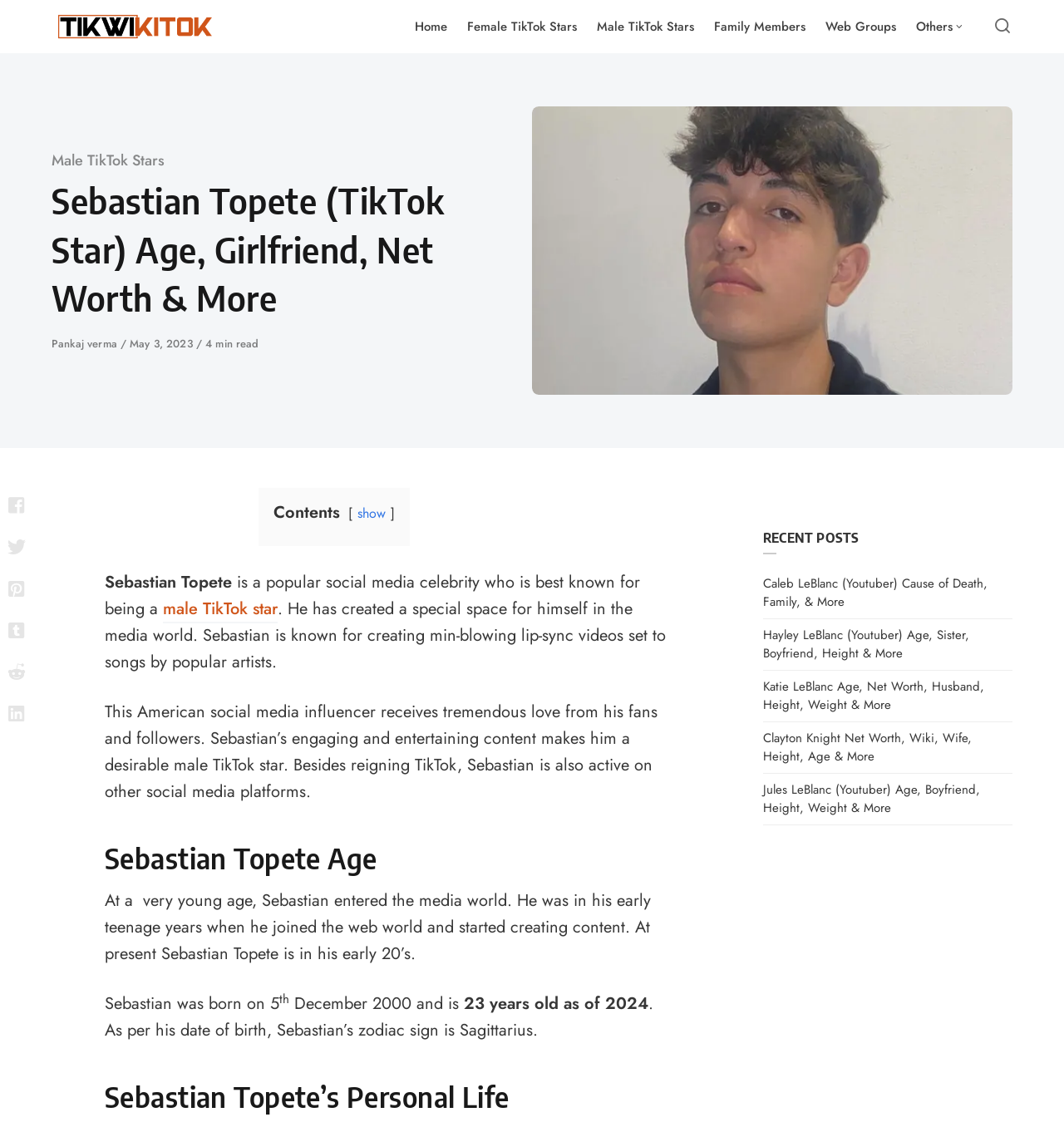Offer a meticulous description of the webpage's structure and content.

This webpage is about Sebastian Topete, a TikTok star. At the top, there is a navigation bar with links to "Home", "Female TikTok Stars", "Male TikTok Stars", "Family Members", "Web Groups", and "Others". On the top right, there is a search button. Below the navigation bar, there is a header with the title "Sebastian Topete (TikTok Star) Age, Girlfriend, Net Worth & More". 

To the right of the header, there is an image of Sebastian Topete. Below the header, there is a section with information about the author, Pankaj Verma, and the publication date, May 3, 2023. The section also indicates that the article is a 4-minute read.

The main content of the webpage is divided into sections. The first section provides an introduction to Sebastian Topete, describing him as a popular social media celebrity known for his lip-sync videos on TikTok. The next section is about his age, stating that he was born on December 5, 2000, and is 23 years old as of 2024. 

Following this, there is a section about his personal life. At the bottom of the page, there are social media sharing links and a section titled "RECENT POSTS" with links to other articles about YouTubers and TikTok stars.